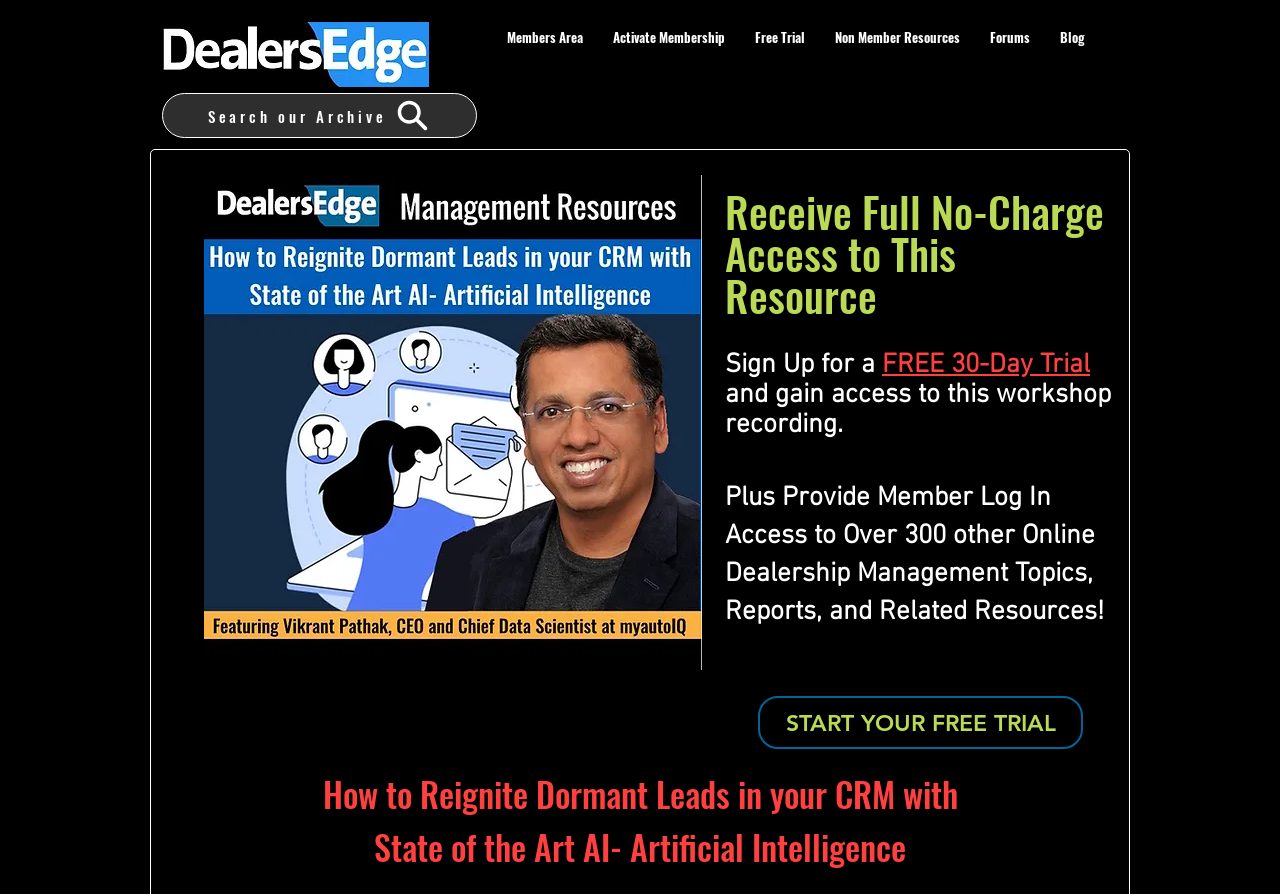Respond with a single word or phrase to the following question: What is the image above the navigation bar?

DealersEdge1_1400.jpg